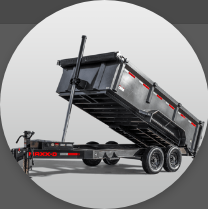What type of settings is the dumpster ideal for?
From the screenshot, provide a brief answer in one word or phrase.

residential or commercial